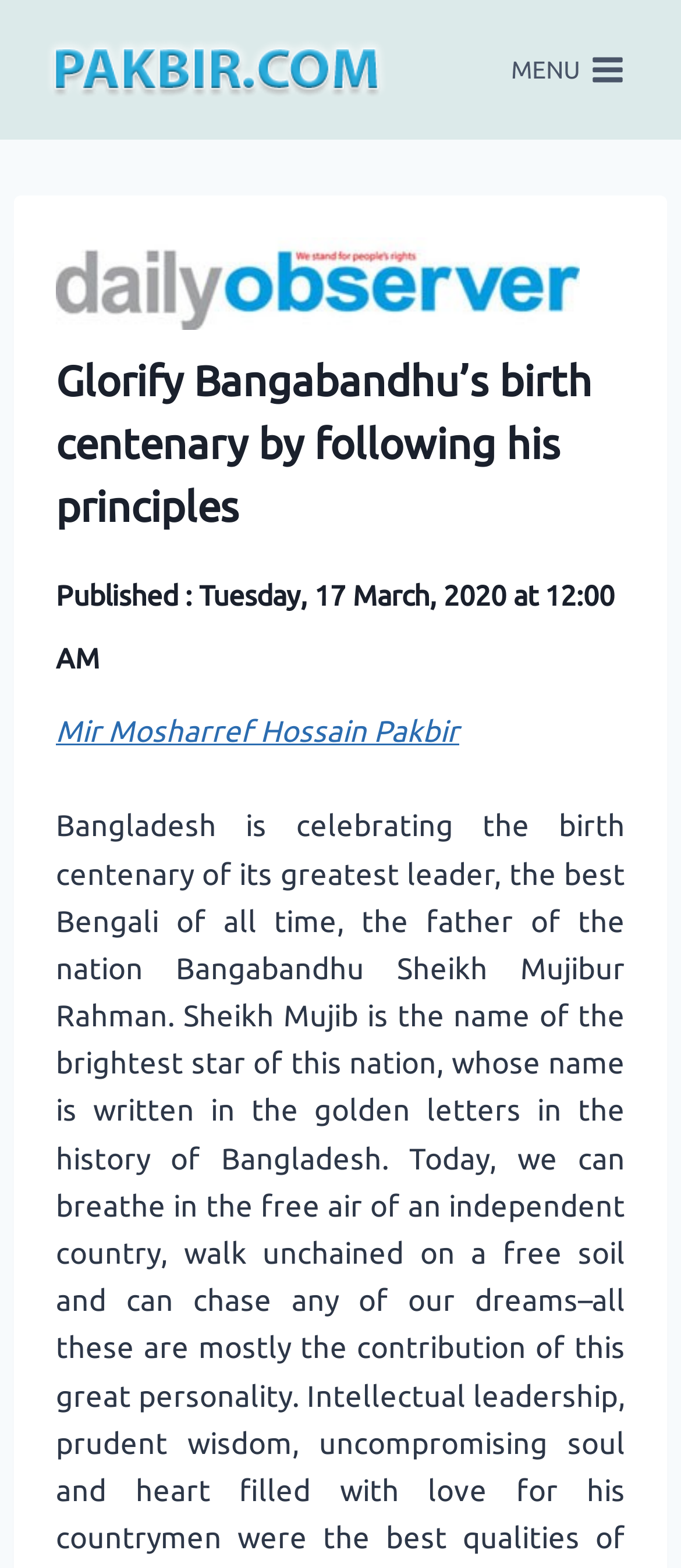Give a short answer using one word or phrase for the question:
What is the main topic of the article?

Bangabandhu's birth centenary